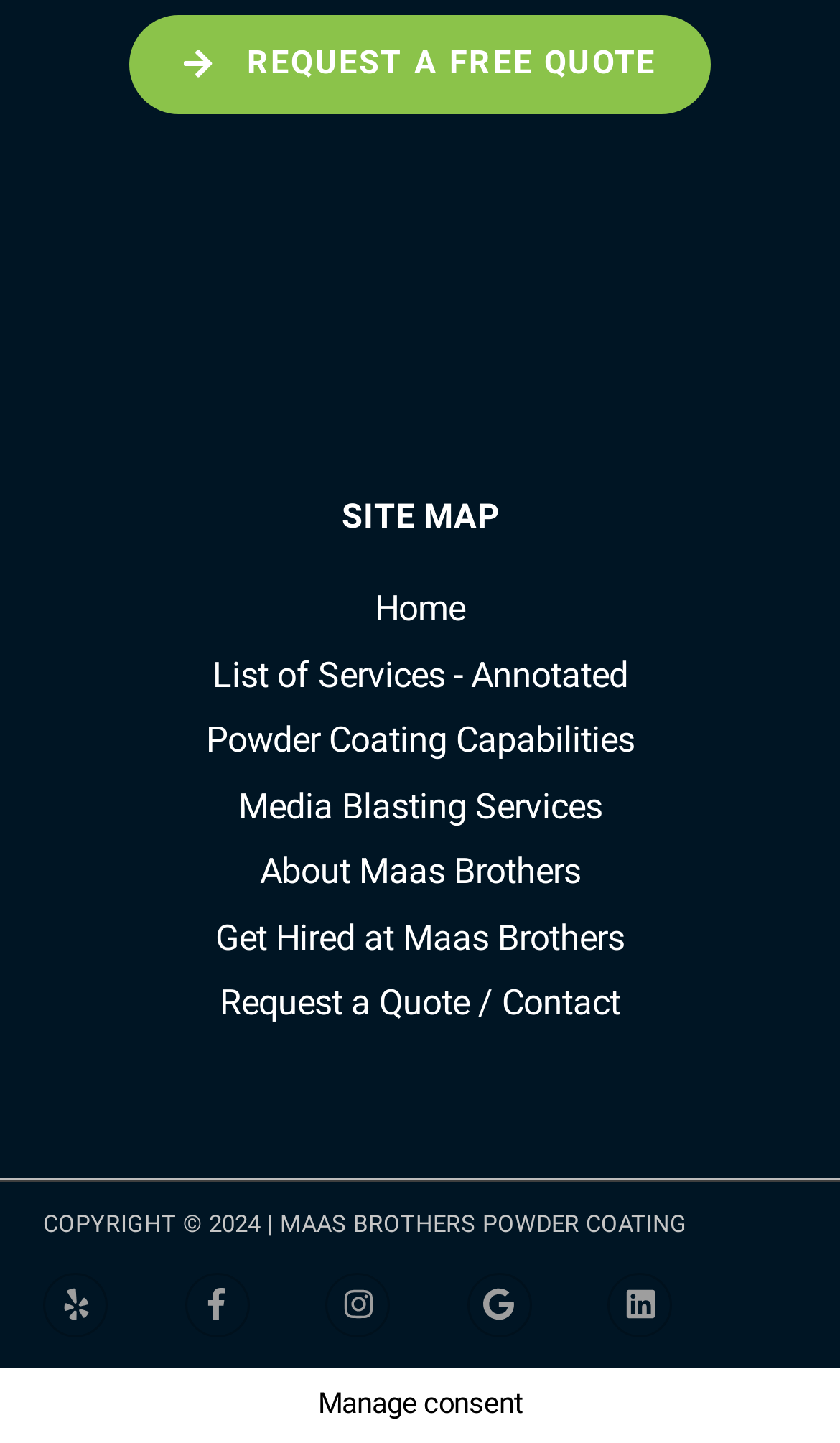Locate the bounding box coordinates of the element that should be clicked to fulfill the instruction: "Visit the 'Home' page".

[0.051, 0.4, 0.949, 0.446]